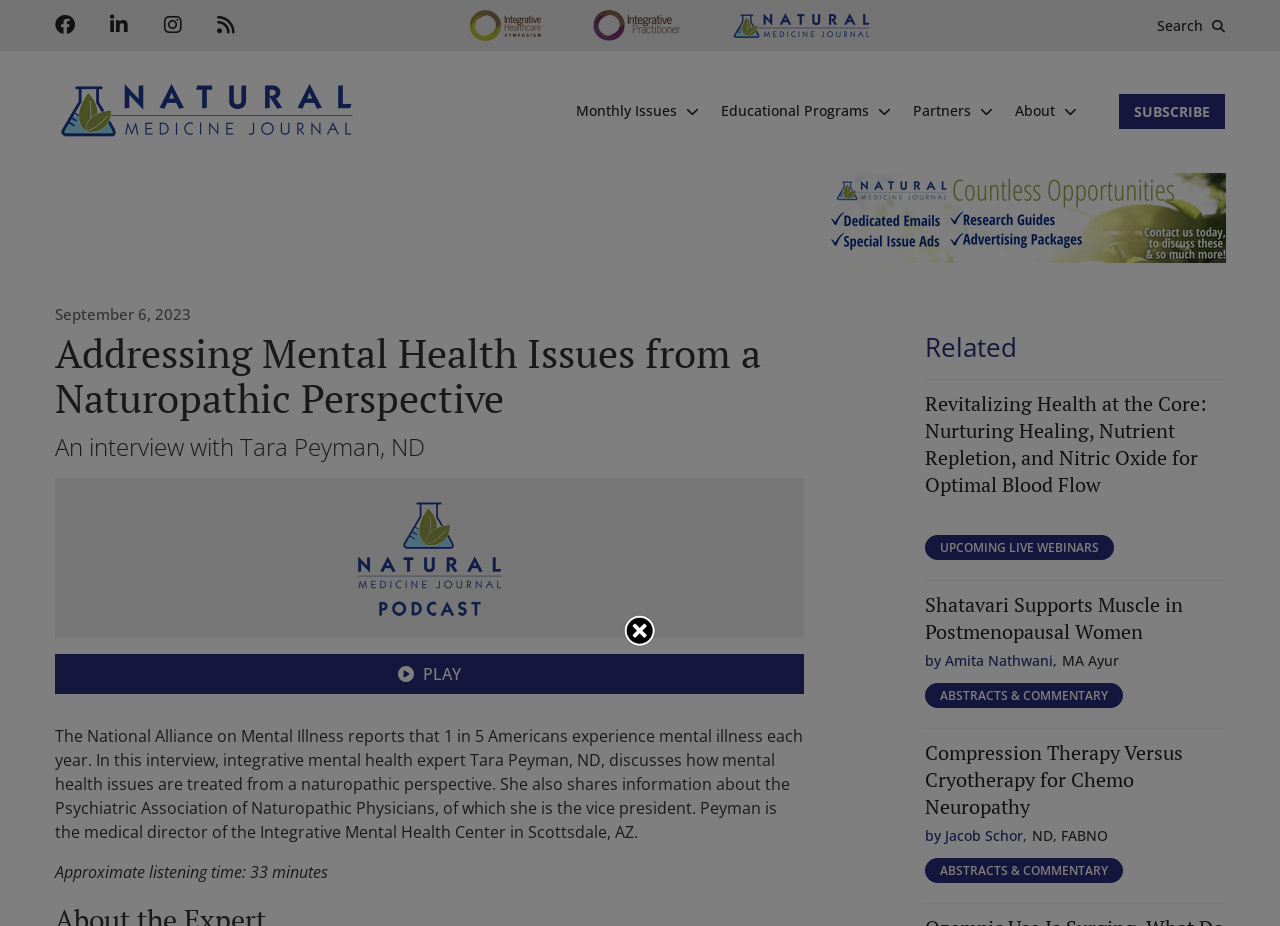Please provide the bounding box coordinates for the element that needs to be clicked to perform the following instruction: "Click the 'Post Comment' button". The coordinates should be given as four float numbers between 0 and 1, i.e., [left, top, right, bottom].

None